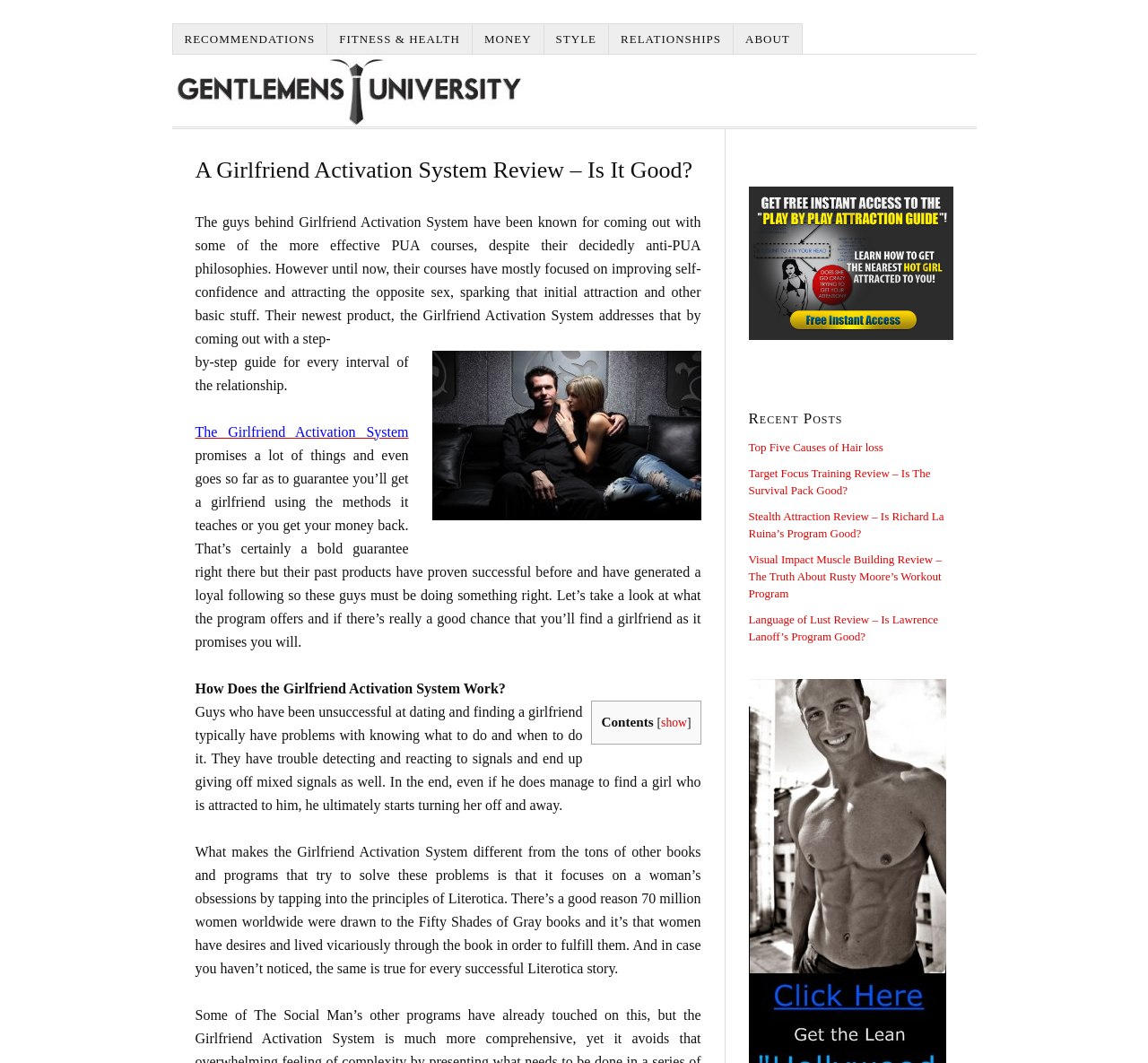Please reply to the following question with a single word or a short phrase:
What is the focus of the Girlfriend Activation System?

Women's obsessions